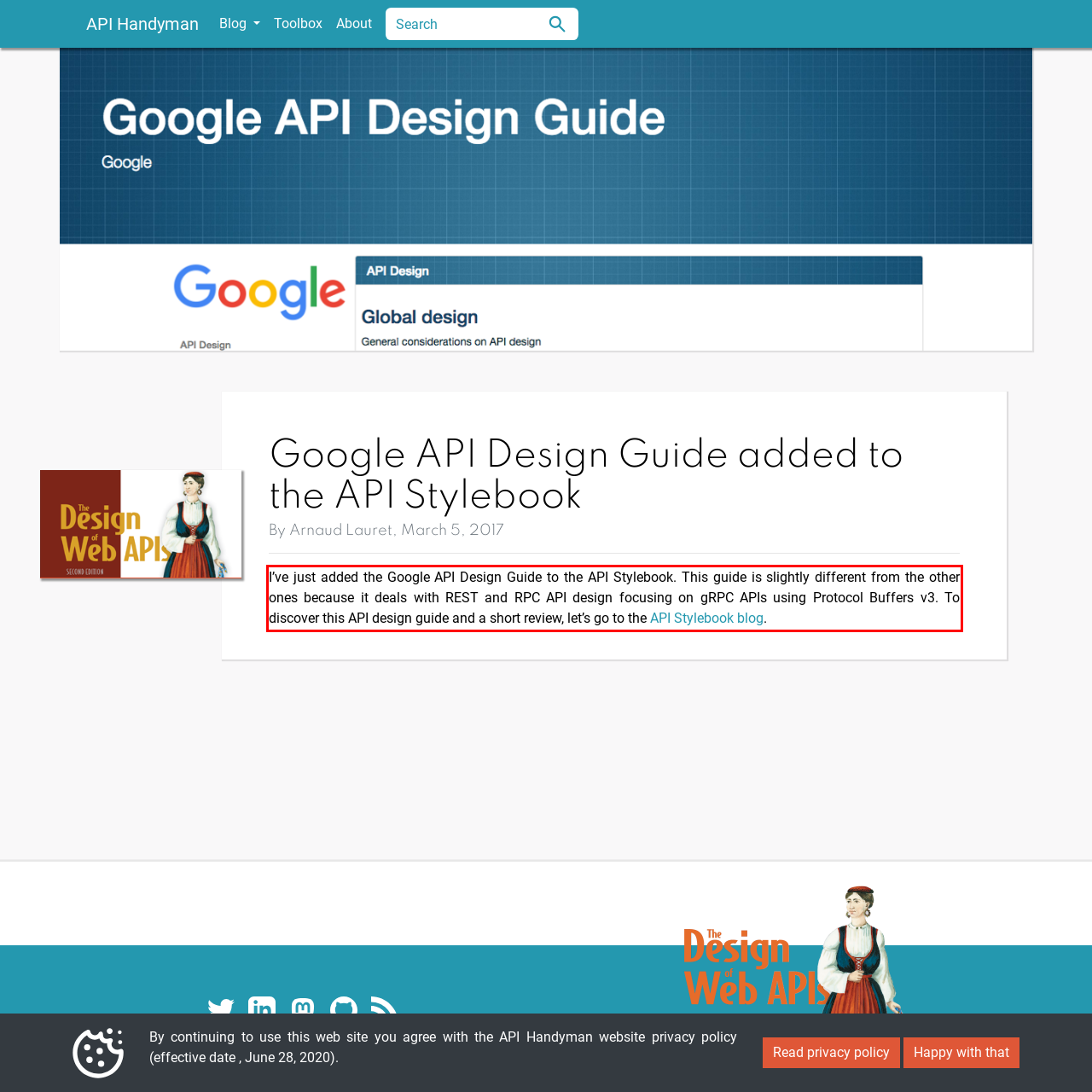Please use OCR to extract the text content from the red bounding box in the provided webpage screenshot.

I’ve just added the Google API Design Guide to the API Stylebook. This guide is slightly different from the other ones because it deals with REST and RPC API design focusing on gRPC APIs using Protocol Buffers v3. To discover this API design guide and a short review, let’s go to the API Stylebook blog.